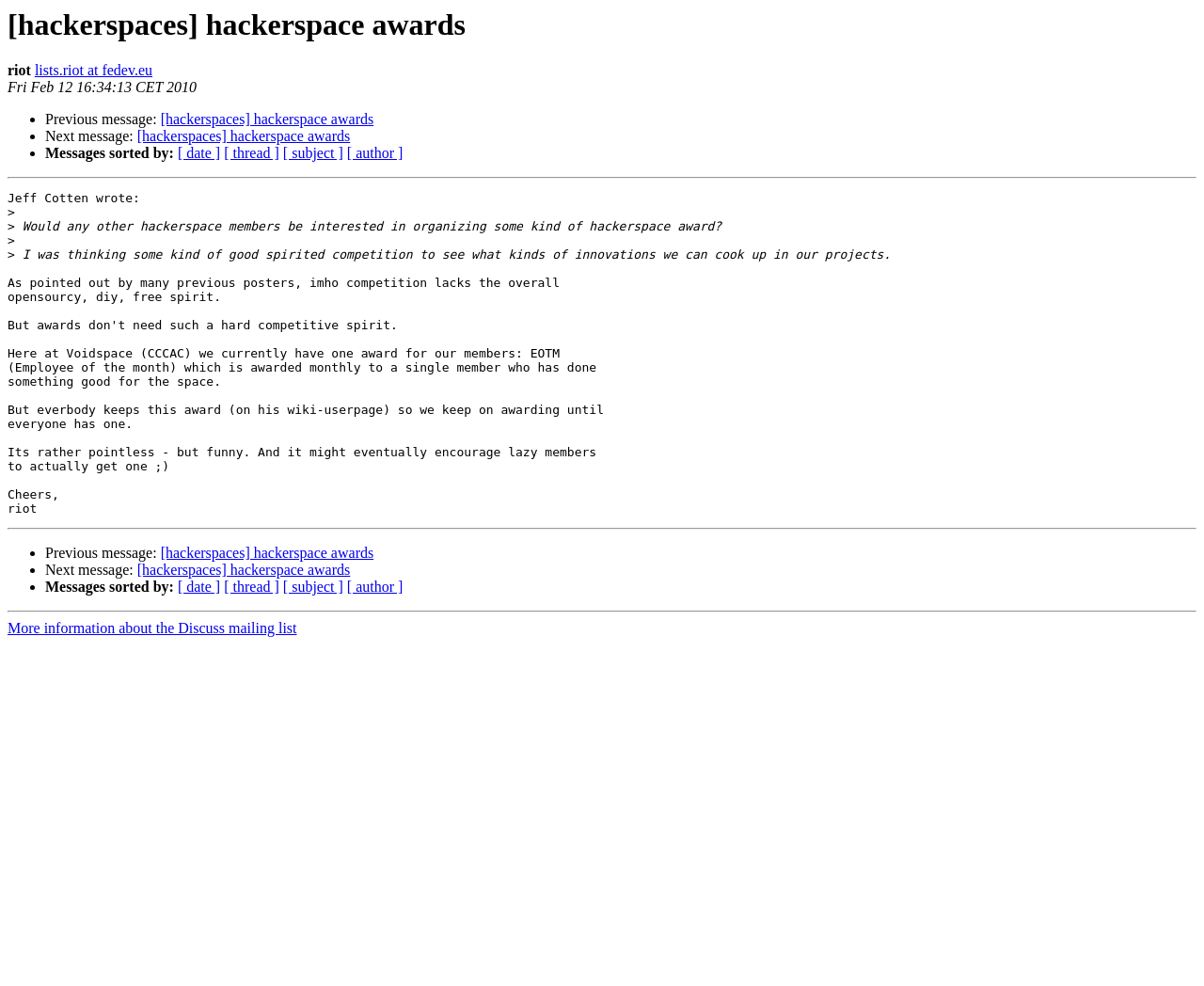What is the purpose of the message?
Please ensure your answer to the question is detailed and covers all necessary aspects.

I inferred the purpose of the message by reading the text content of the StaticText elements. The text 'Would any other hackerspace members be interested in organizing some kind of hackerspace award?' at coordinates [0.012, 0.223, 0.599, 0.237] suggests that the purpose of the message is to discuss organizing a hackerspace award.